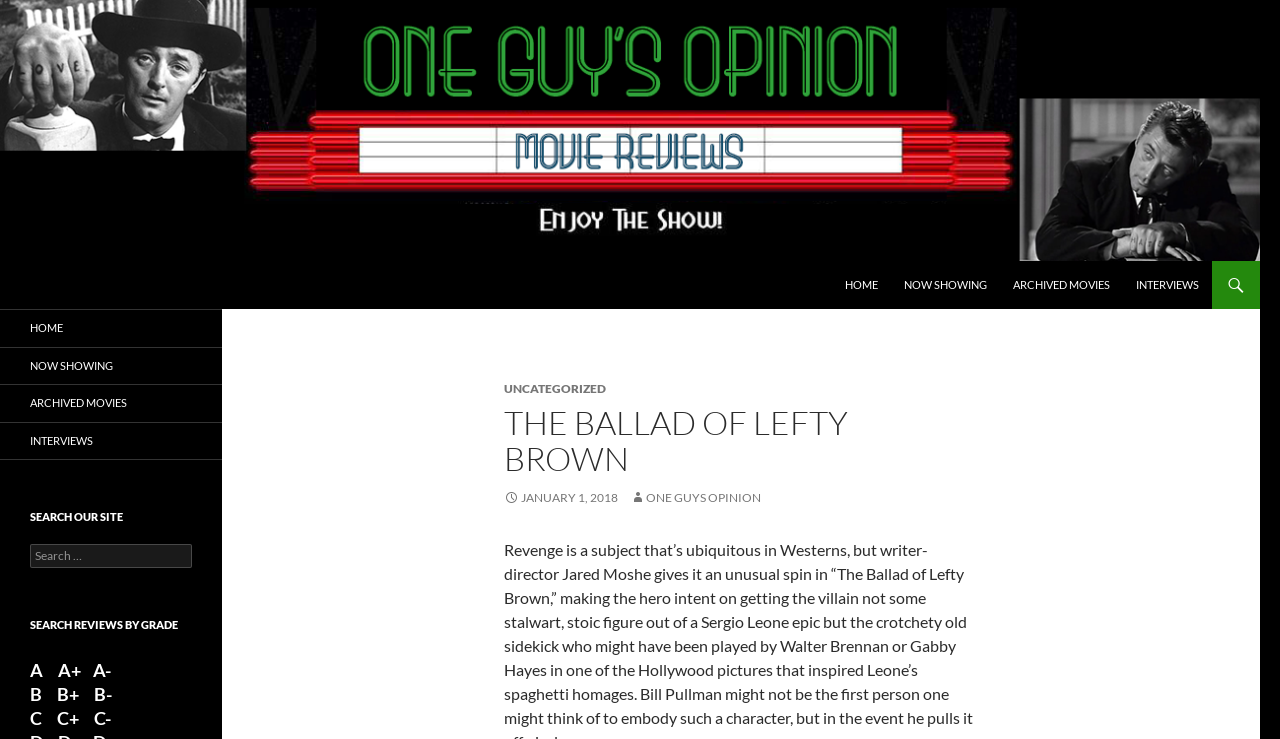Generate an in-depth caption that captures all aspects of the webpage.

The webpage is about "THE BALLAD OF LEFTY BROWN" and appears to be a movie review website. At the top, there is a navigation menu with links to "HOME", "NOW SHOWING", "ARCHIVED MOVIES", and "INTERVIEWS". Below this menu, there is a header section with the title "THE BALLAD OF LEFTY BROWN" and a subheading "UNCATEGORIZED". 

To the right of the title, there is a link with a calendar icon and the date "JANUARY 1, 2018". Next to this link, there is another link with a speech bubble icon and the text "ONE GUYS OPINION". 

On the left side of the page, there is a repeated navigation menu with the same links as the top menu. Below this menu, there is a search section with a heading "SEARCH OUR SITE" and a search box with a label "Search for:". 

Further down, there is another section with a heading "SEARCH REVIEWS BY GRADE" and a list of links to search reviews by grade, ranging from "A" to "C-" with plus and minus signs. Each grade link is separated by a small gap.